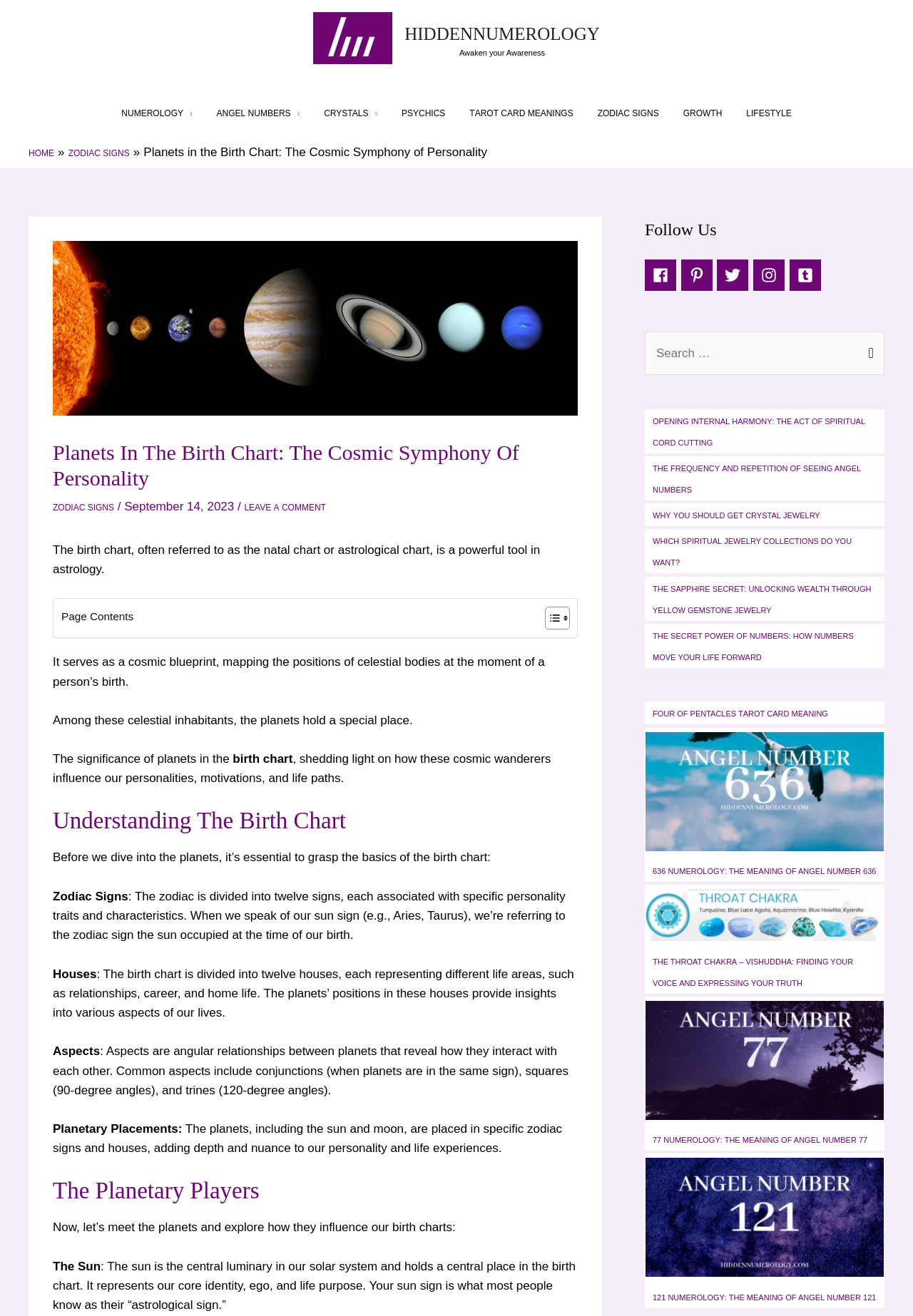Locate the bounding box coordinates of the element to click to perform the following action: 'Search for something'. The coordinates should be given as four float values between 0 and 1, in the form of [left, top, right, bottom].

[0.706, 0.252, 0.969, 0.285]